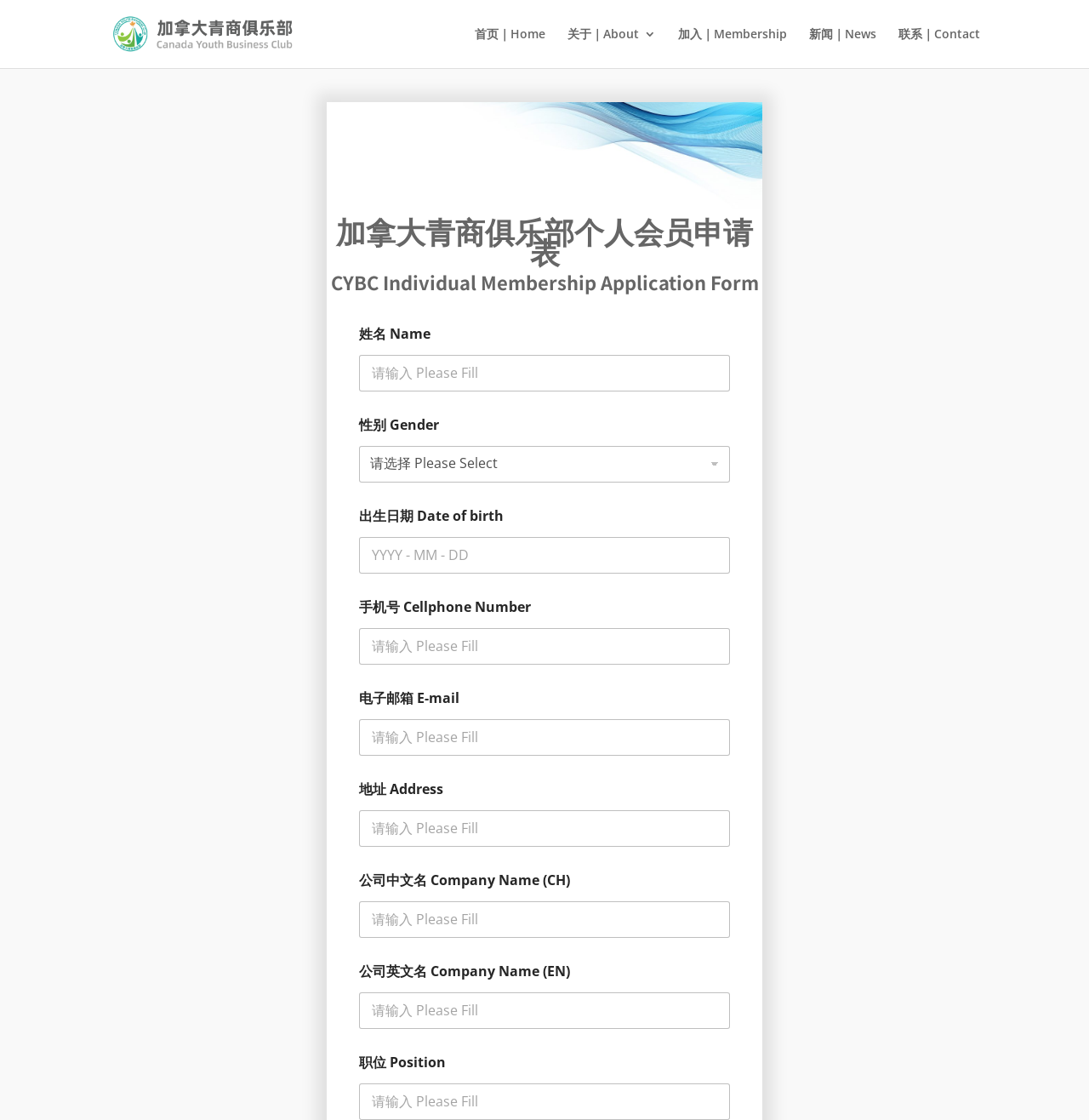Locate the bounding box coordinates of the area that needs to be clicked to fulfill the following instruction: "click 首页｜Home". The coordinates should be in the format of four float numbers between 0 and 1, namely [left, top, right, bottom].

[0.436, 0.025, 0.501, 0.061]